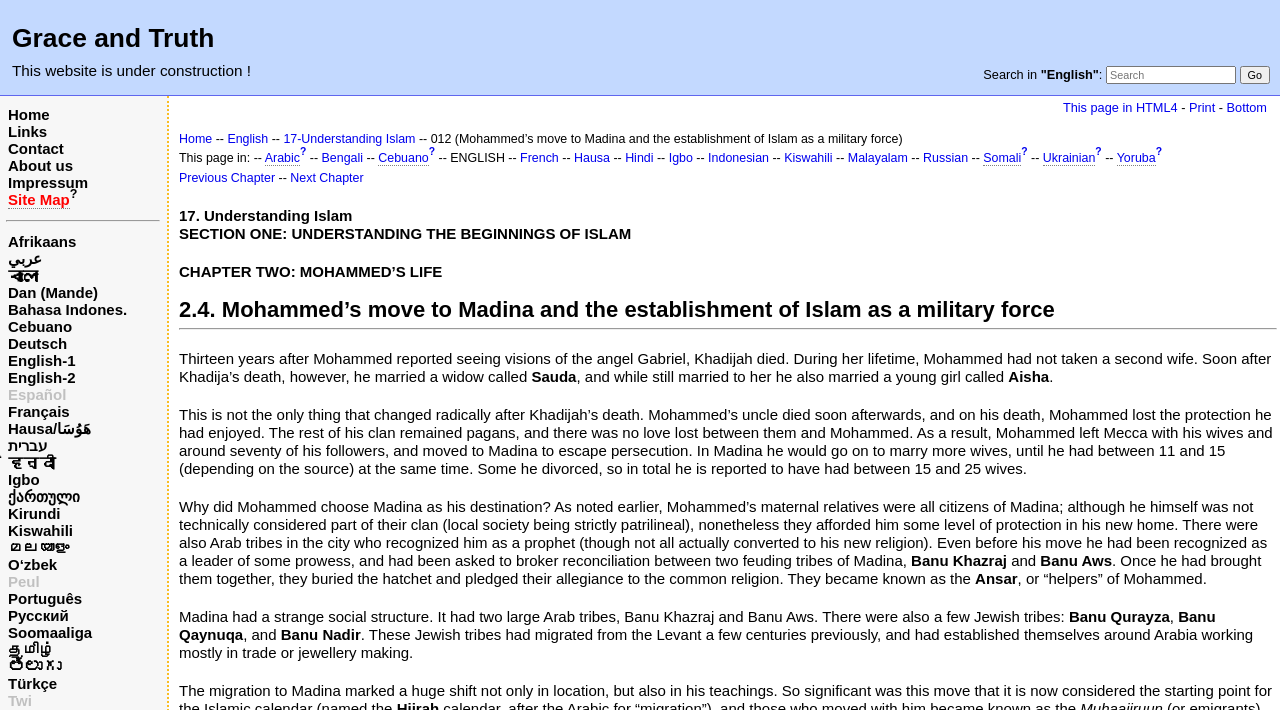Answer in one word or a short phrase: 
What is the current chapter being displayed?

012